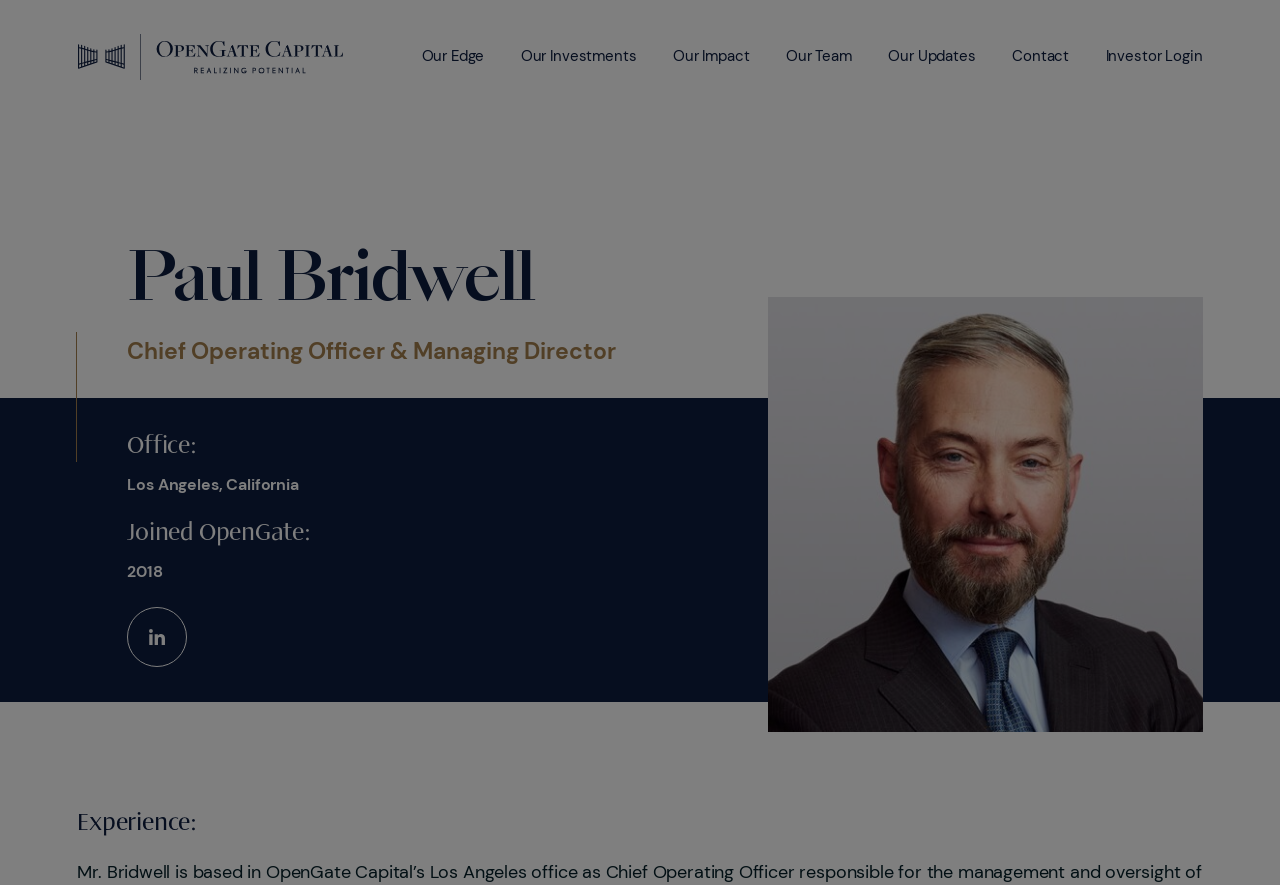Please specify the bounding box coordinates of the element that should be clicked to execute the given instruction: 'login as investor'. Ensure the coordinates are four float numbers between 0 and 1, expressed as [left, top, right, bottom].

[0.864, 0.0, 0.939, 0.128]